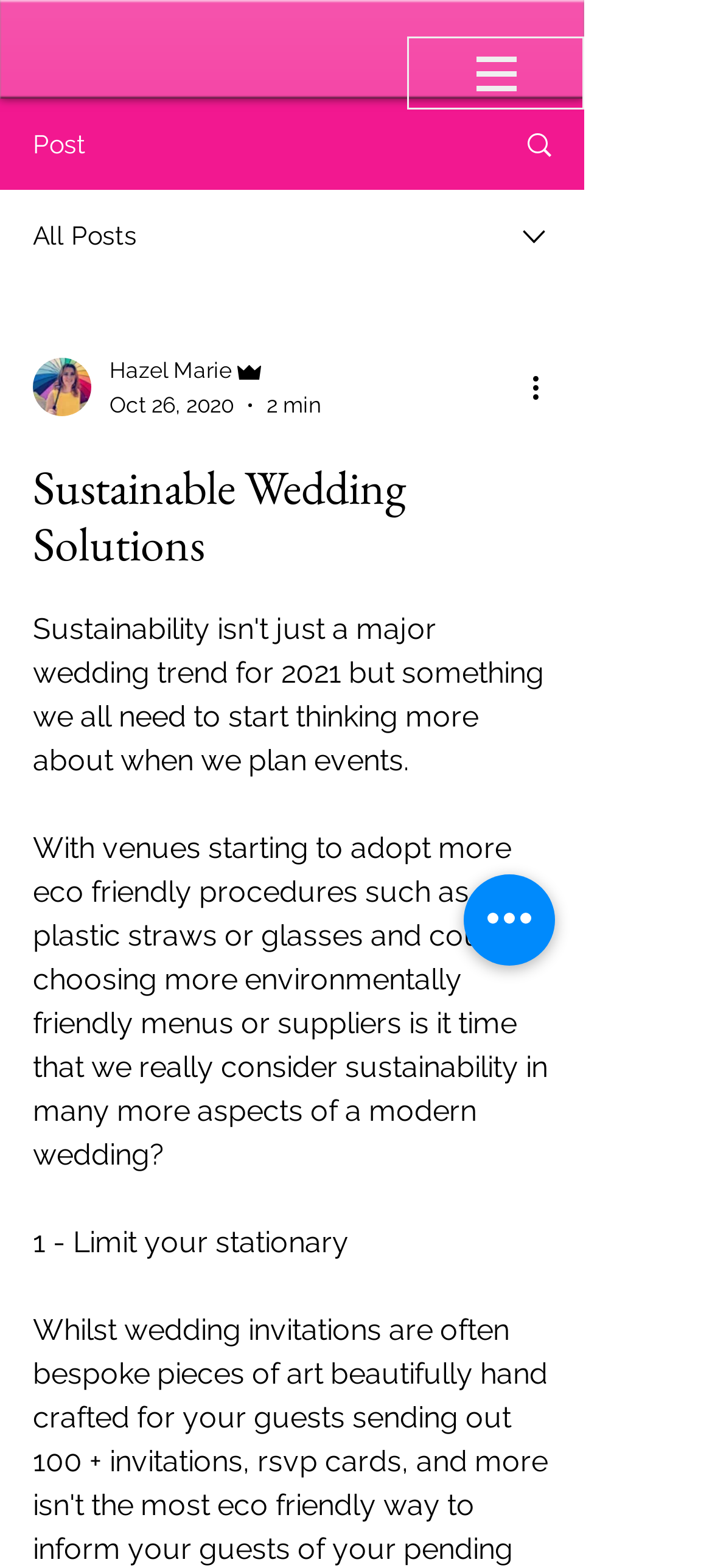Give a one-word or short phrase answer to this question: 
What is the main topic of this webpage?

Sustainable Wedding Solutions